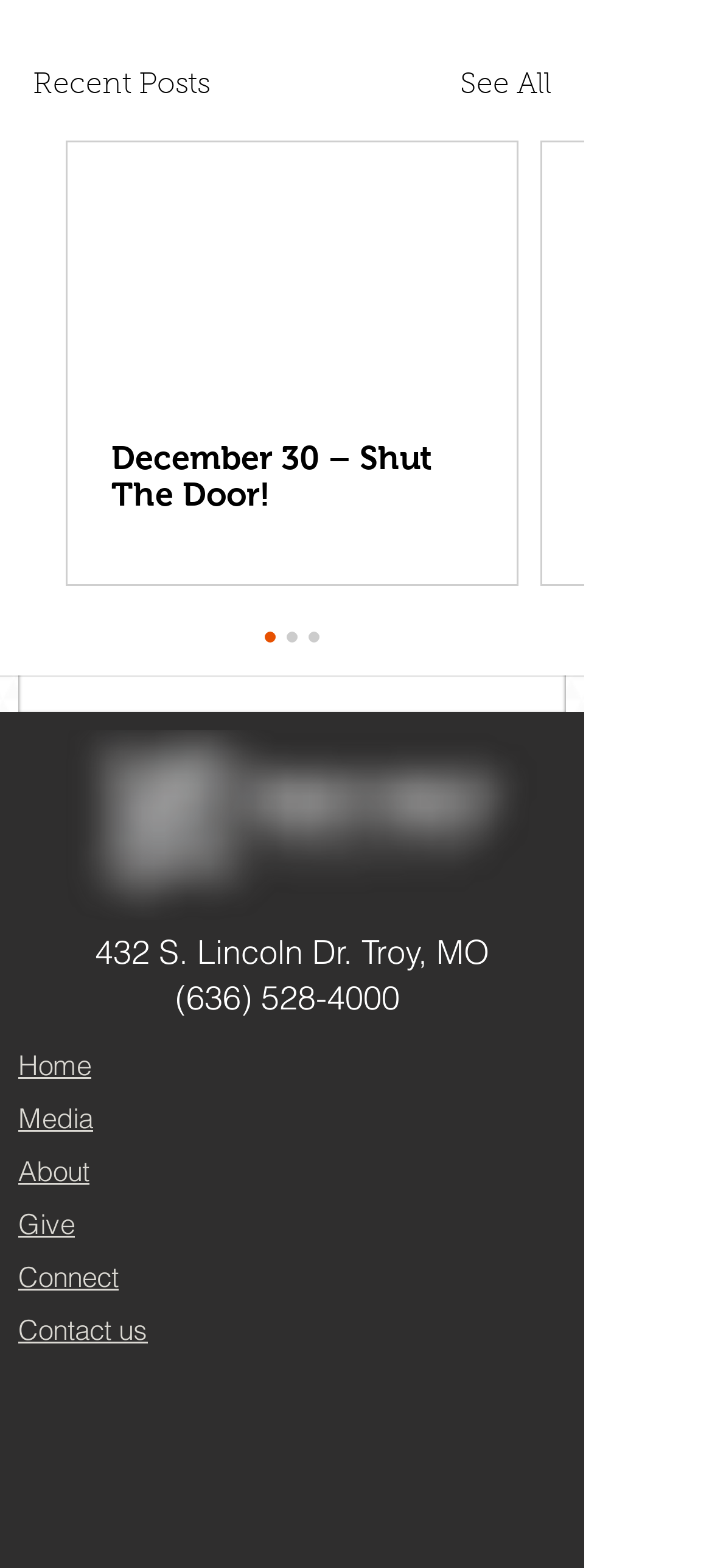Identify the bounding box coordinates of the region that should be clicked to execute the following instruction: "go to 'Media'".

[0.026, 0.703, 0.131, 0.722]